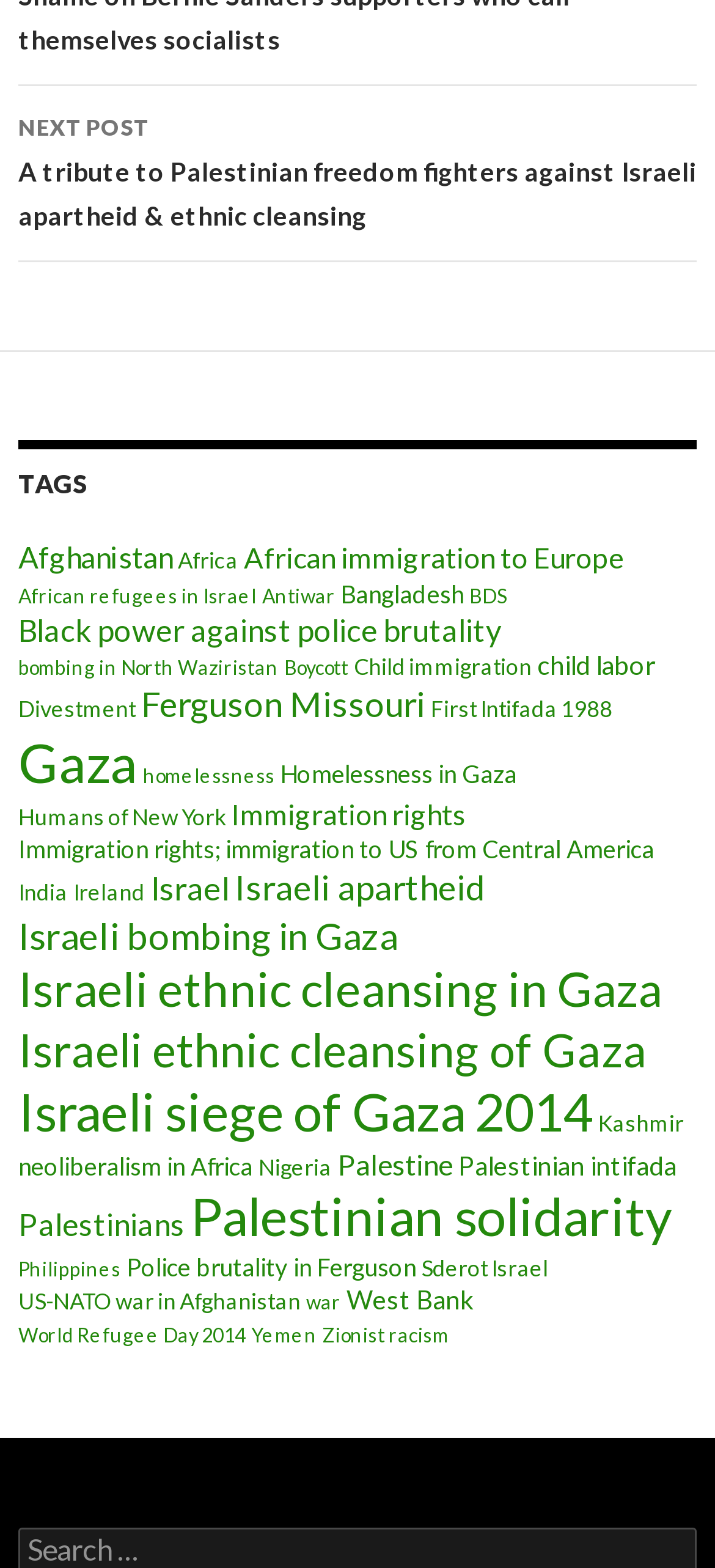Please determine the bounding box coordinates of the element to click in order to execute the following instruction: "View posts about Ferguson Missouri". The coordinates should be four float numbers between 0 and 1, specified as [left, top, right, bottom].

[0.197, 0.436, 0.595, 0.462]